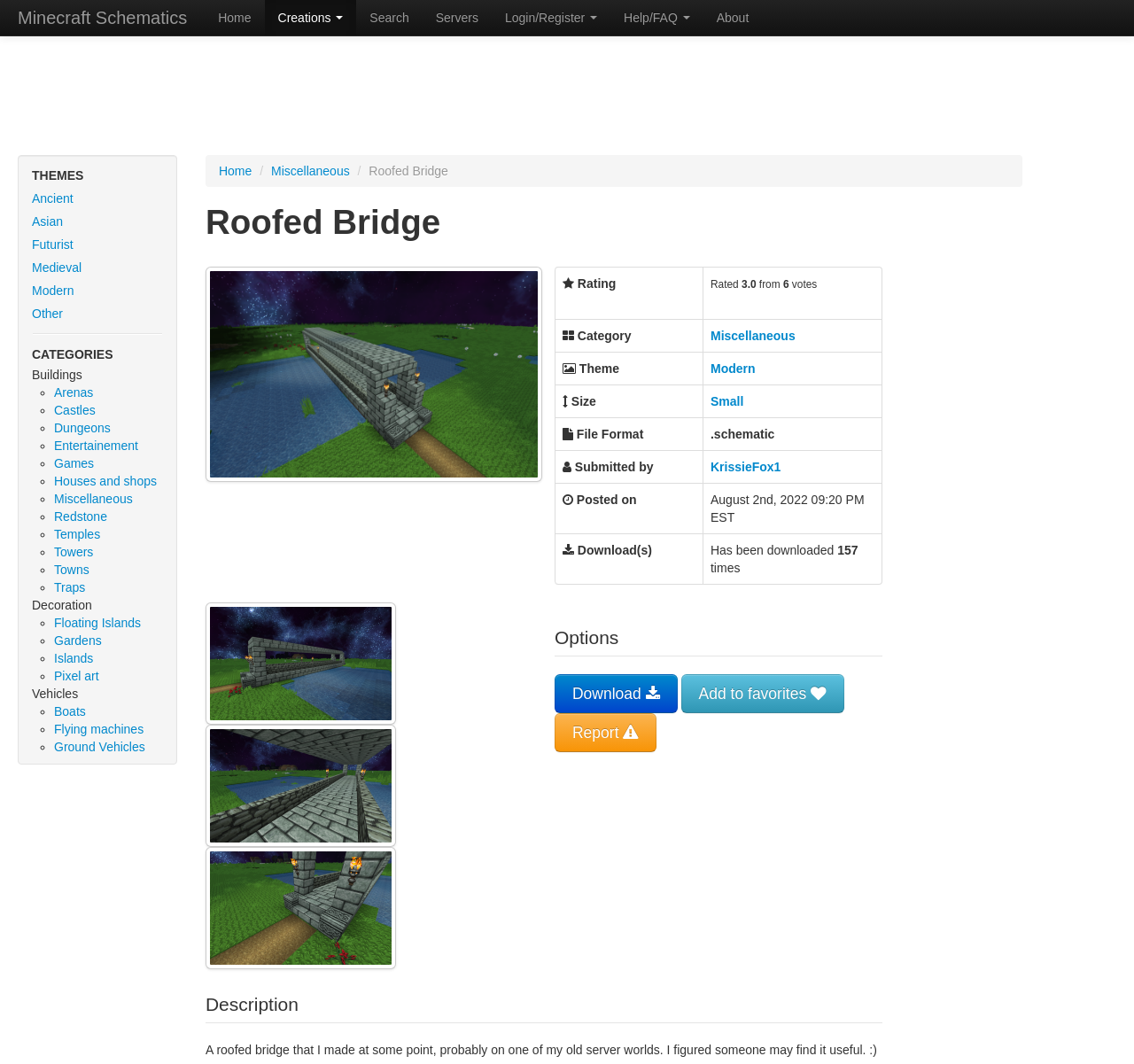What is the size of the creation?
Using the details from the image, give an elaborate explanation to answer the question.

I found the size by looking at the table with the heading 'Roofed Bridge' and finding the row with the label 'Size', which has the value 'Small'.